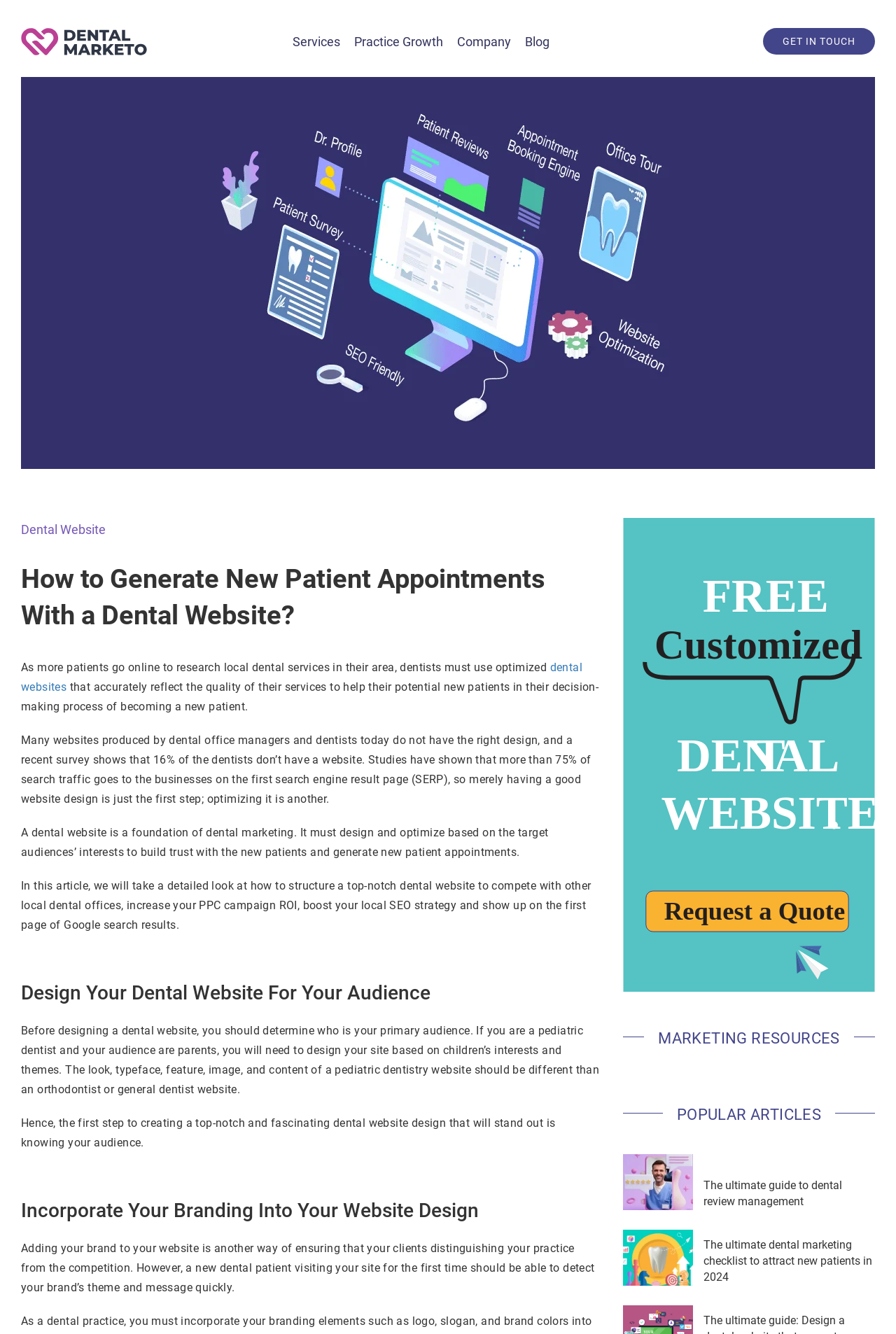Please identify the bounding box coordinates of the element on the webpage that should be clicked to follow this instruction: "Learn about 'Practice Growth'". The bounding box coordinates should be given as four float numbers between 0 and 1, formatted as [left, top, right, bottom].

[0.391, 0.021, 0.498, 0.042]